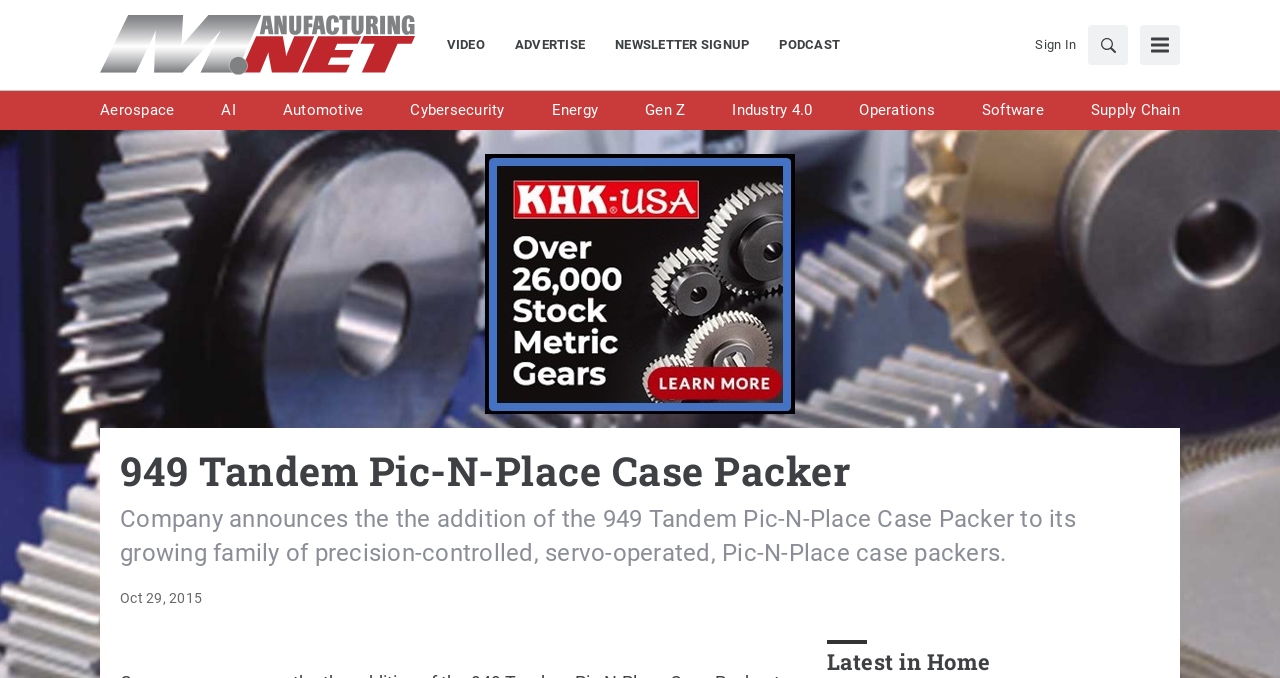Please find the bounding box coordinates of the element that you should click to achieve the following instruction: "Toggle the menu". The coordinates should be presented as four float numbers between 0 and 1: [left, top, right, bottom].

[0.891, 0.037, 0.922, 0.096]